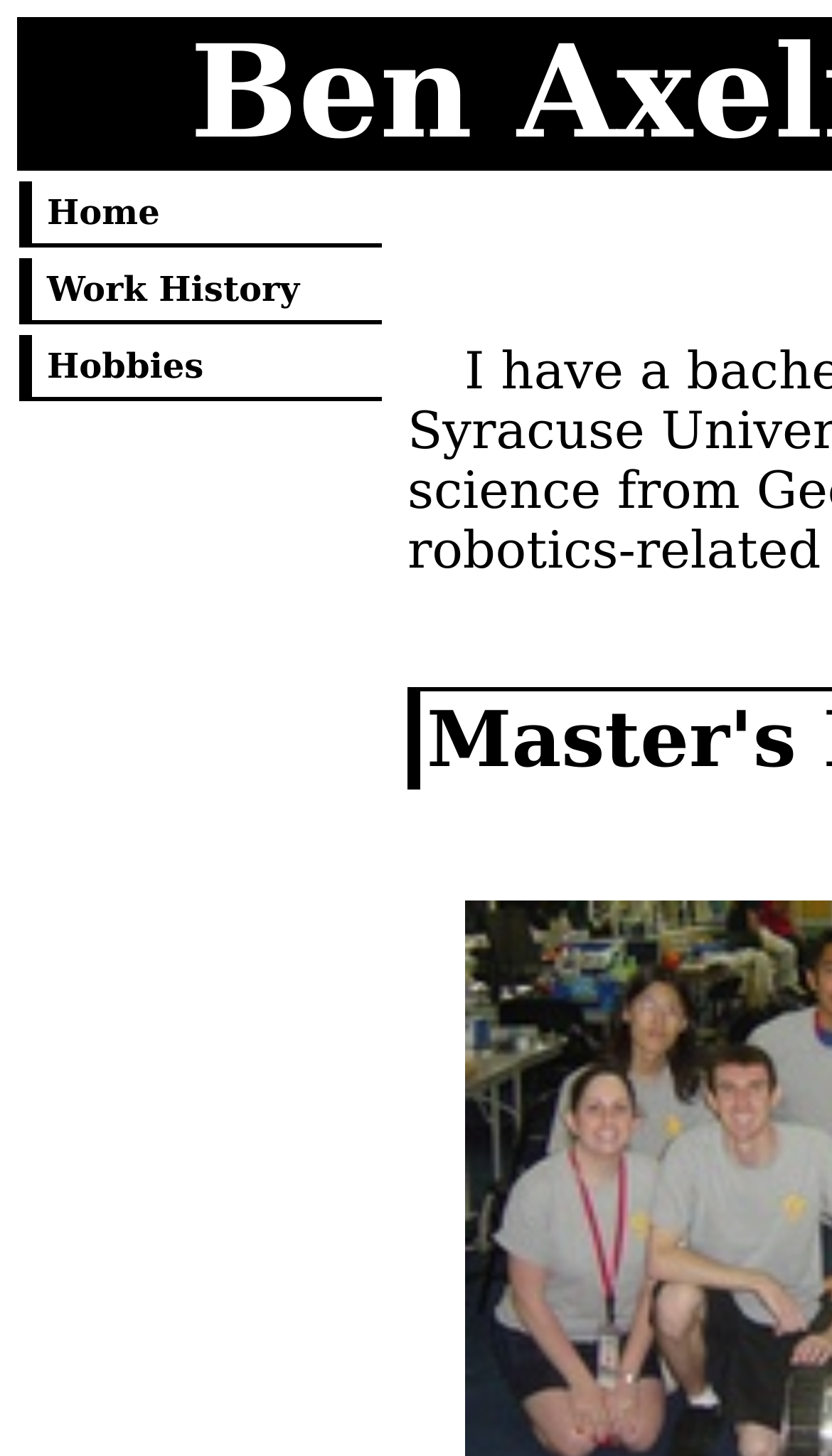Please find the bounding box for the following UI element description. Provide the coordinates in (top-left x, top-left y, bottom-right x, bottom-right y) format, with values between 0 and 1: Hobbies

[0.038, 0.23, 0.459, 0.273]